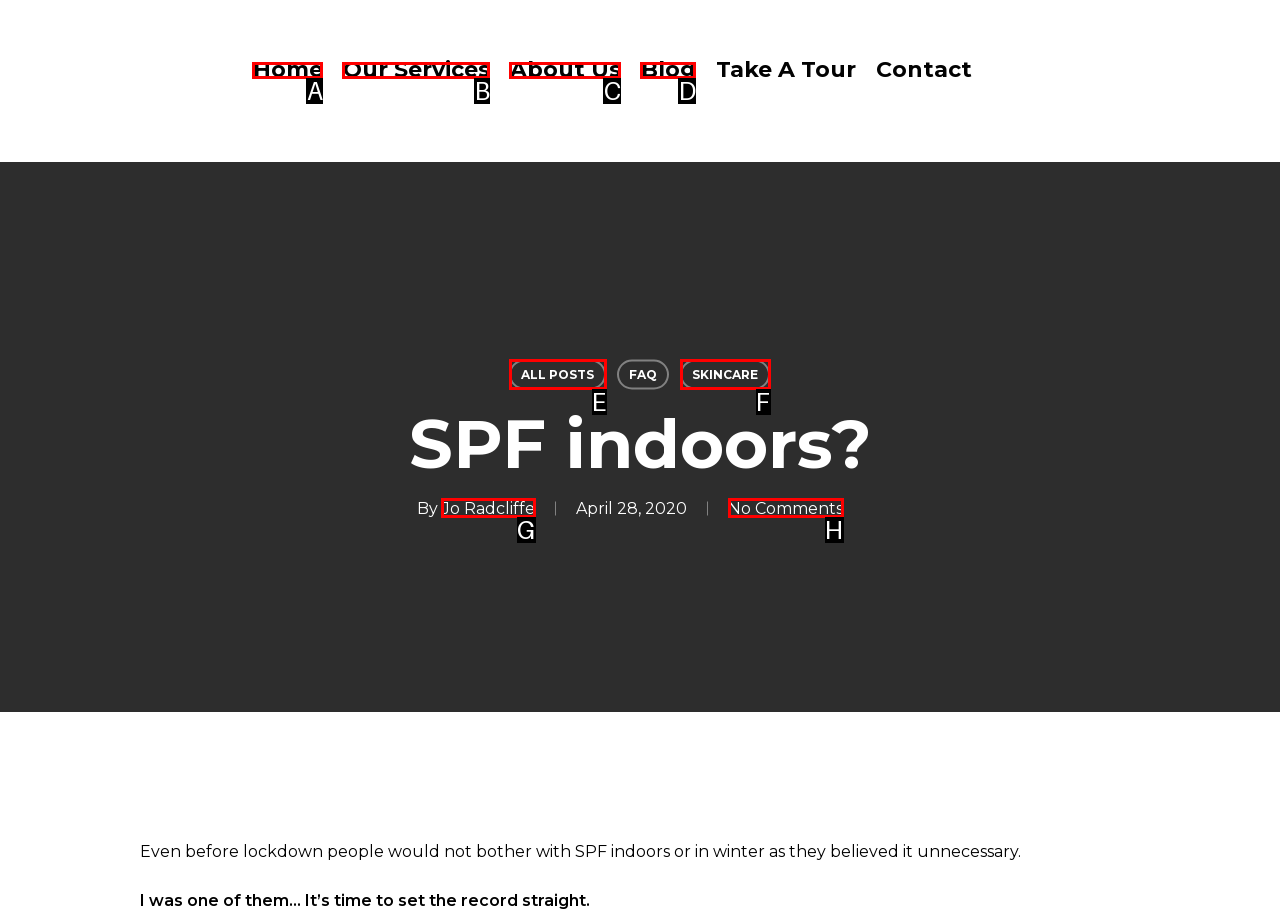Identify the letter of the correct UI element to fulfill the task: read the article by Jo Radcliffe from the given options in the screenshot.

G